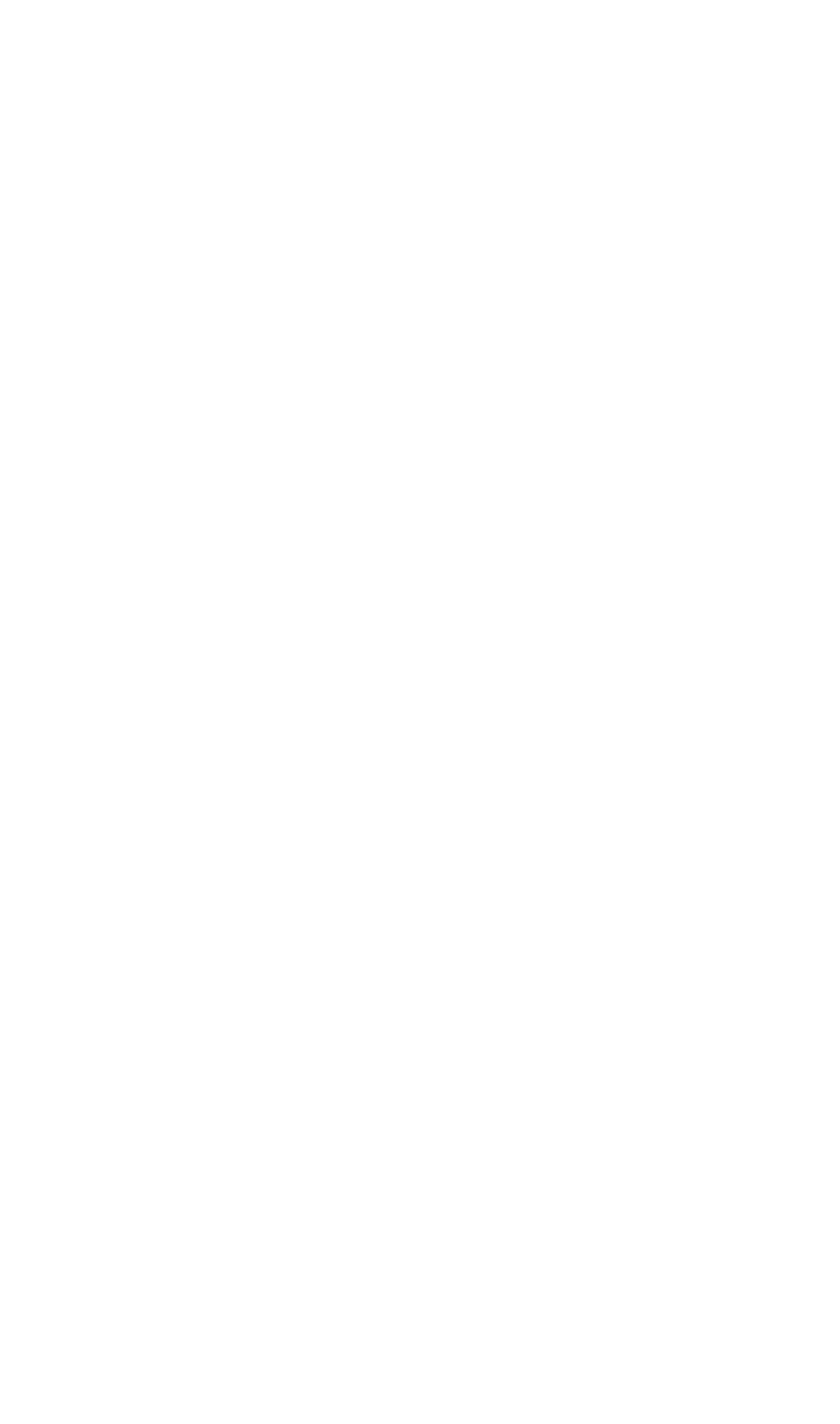Please predict the bounding box coordinates (top-left x, top-left y, bottom-right x, bottom-right y) for the UI element in the screenshot that fits the description: Subject Index

[0.455, 0.696, 0.698, 0.722]